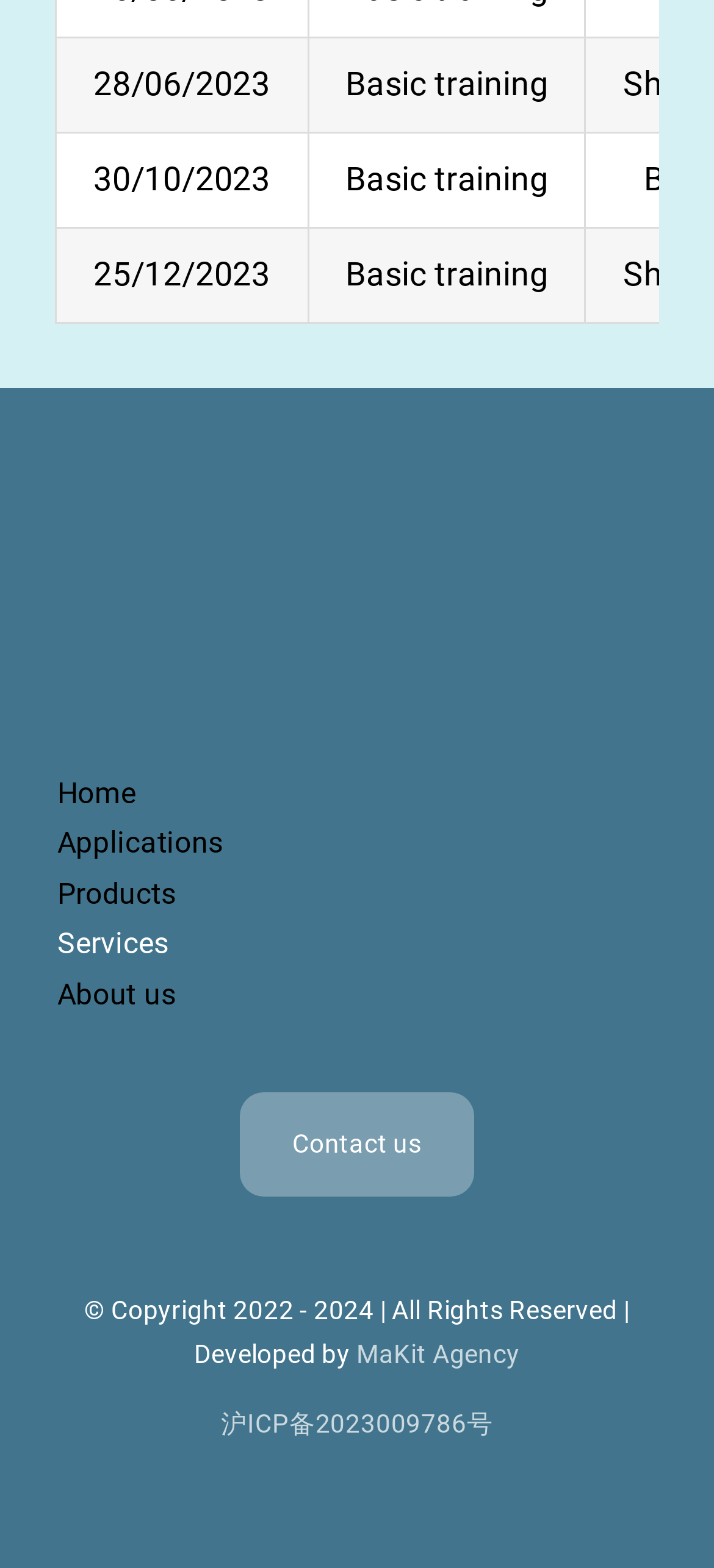How many links are in the navigation menu?
Relying on the image, give a concise answer in one word or a brief phrase.

5